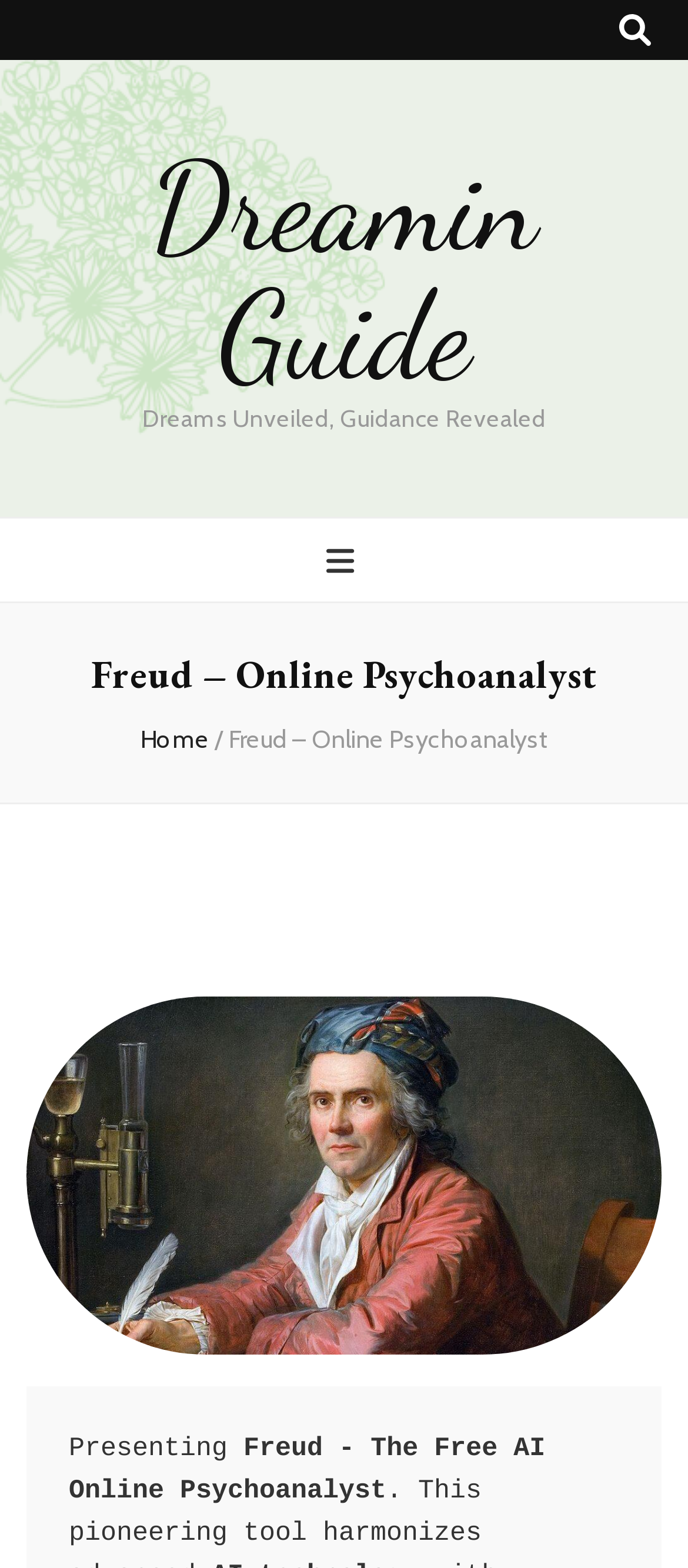Is the search toggle button expanded?
Answer the question with just one word or phrase using the image.

No